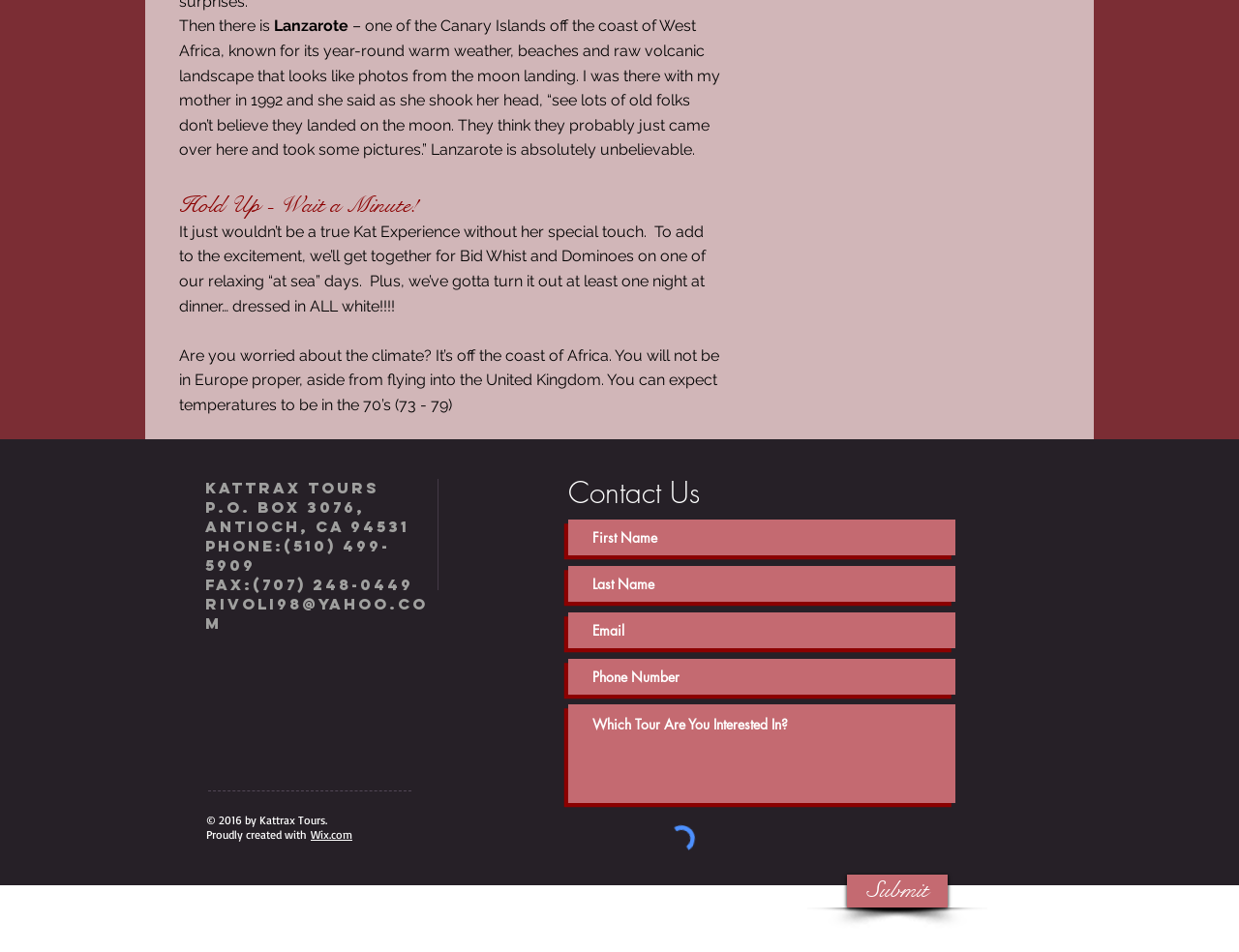Can you show the bounding box coordinates of the region to click on to complete the task described in the instruction: "Enter your Phone Number"?

[0.459, 0.692, 0.771, 0.73]